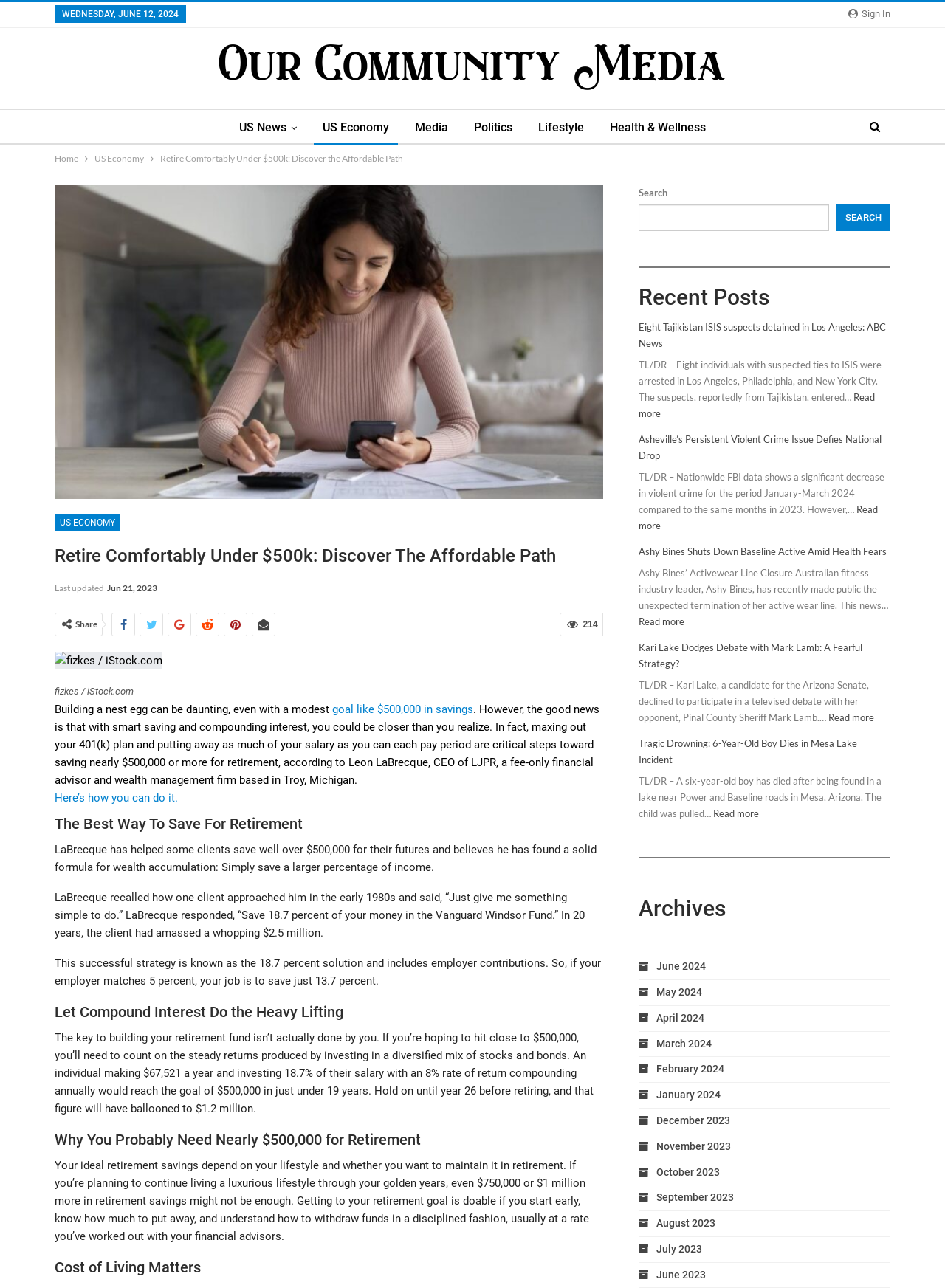Can you provide the bounding box coordinates for the element that should be clicked to implement the instruction: "View company profile"?

None